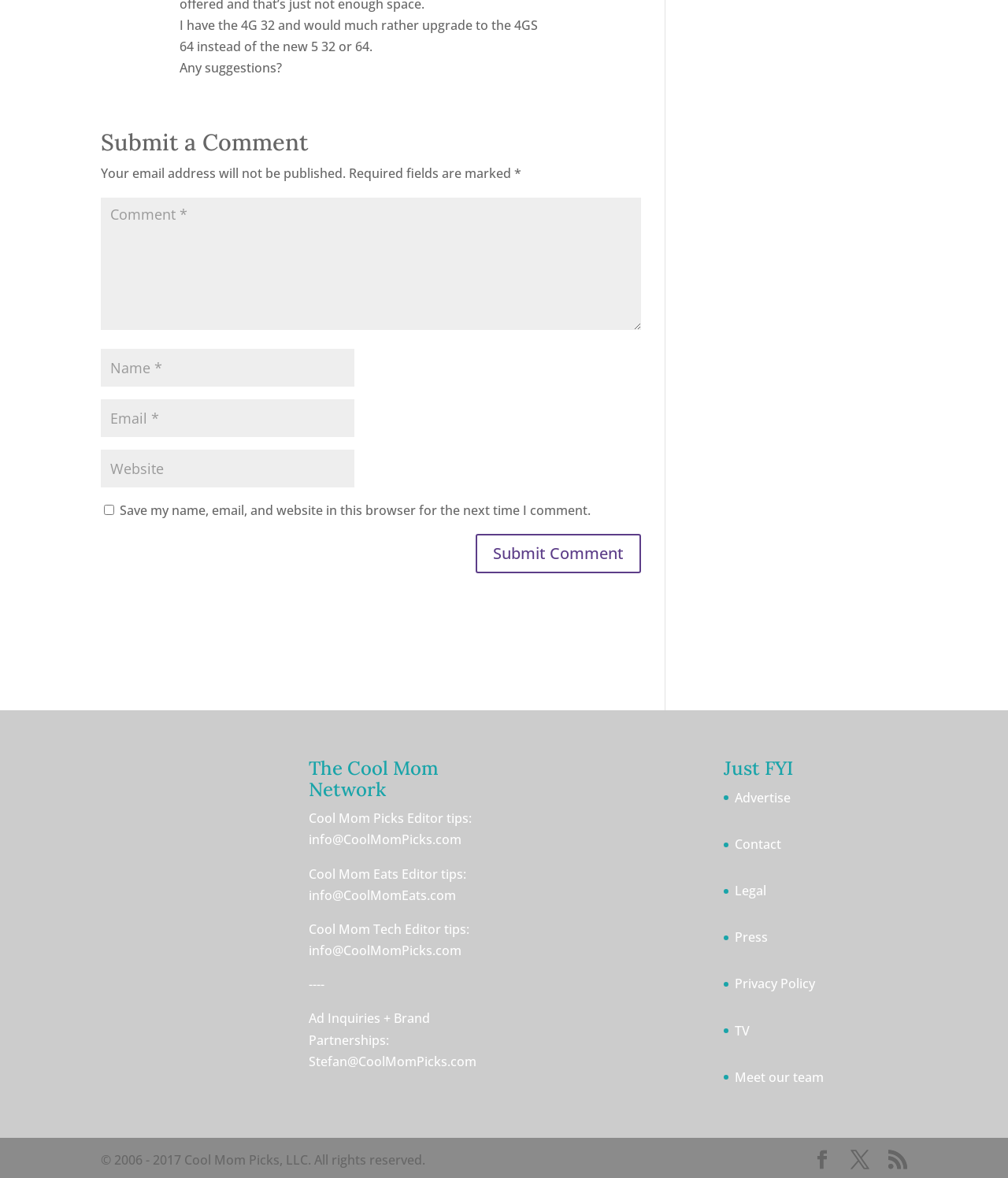What is the purpose of the checkbox?
Please provide a detailed and thorough answer to the question.

The purpose of the checkbox is to save the commenter's name, email, and website in the browser for the next time they comment, as indicated by the text 'Save my name, email, and website in this browser for the next time I comment'.